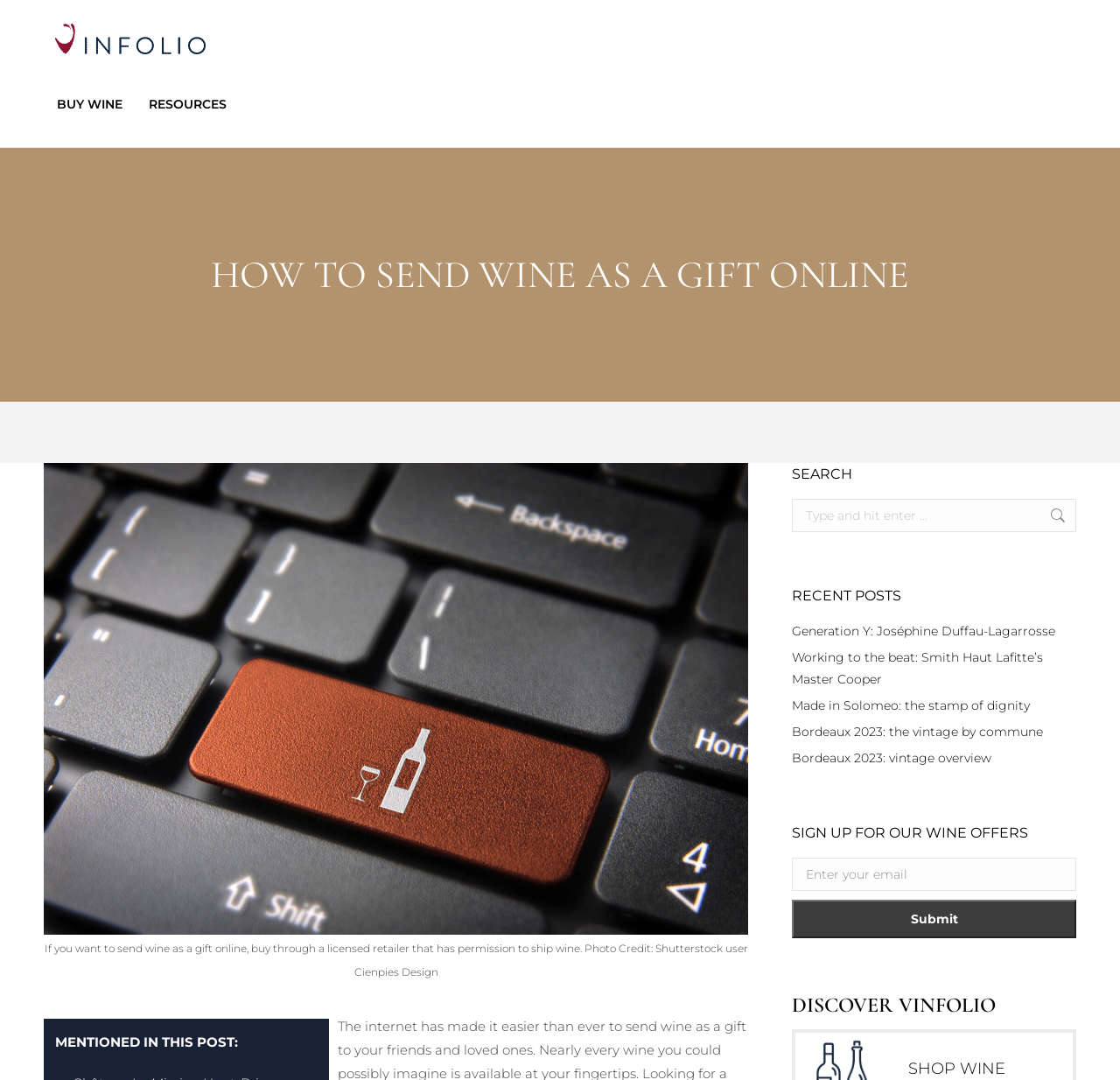What is the purpose of the search bar?
Please provide a single word or phrase as the answer based on the screenshot.

To search the website